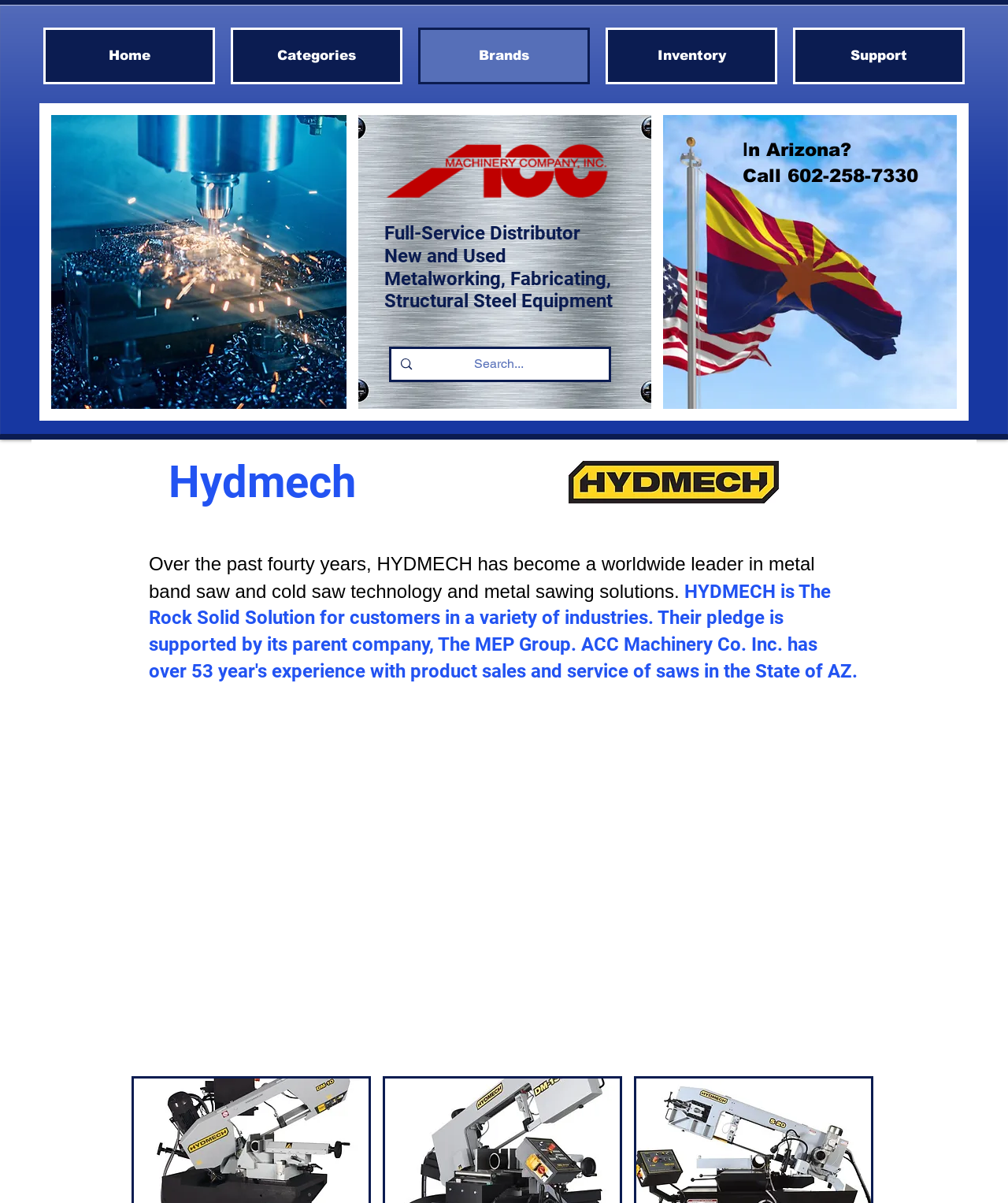Find the bounding box coordinates for the area that should be clicked to accomplish the instruction: "Subscribe".

None